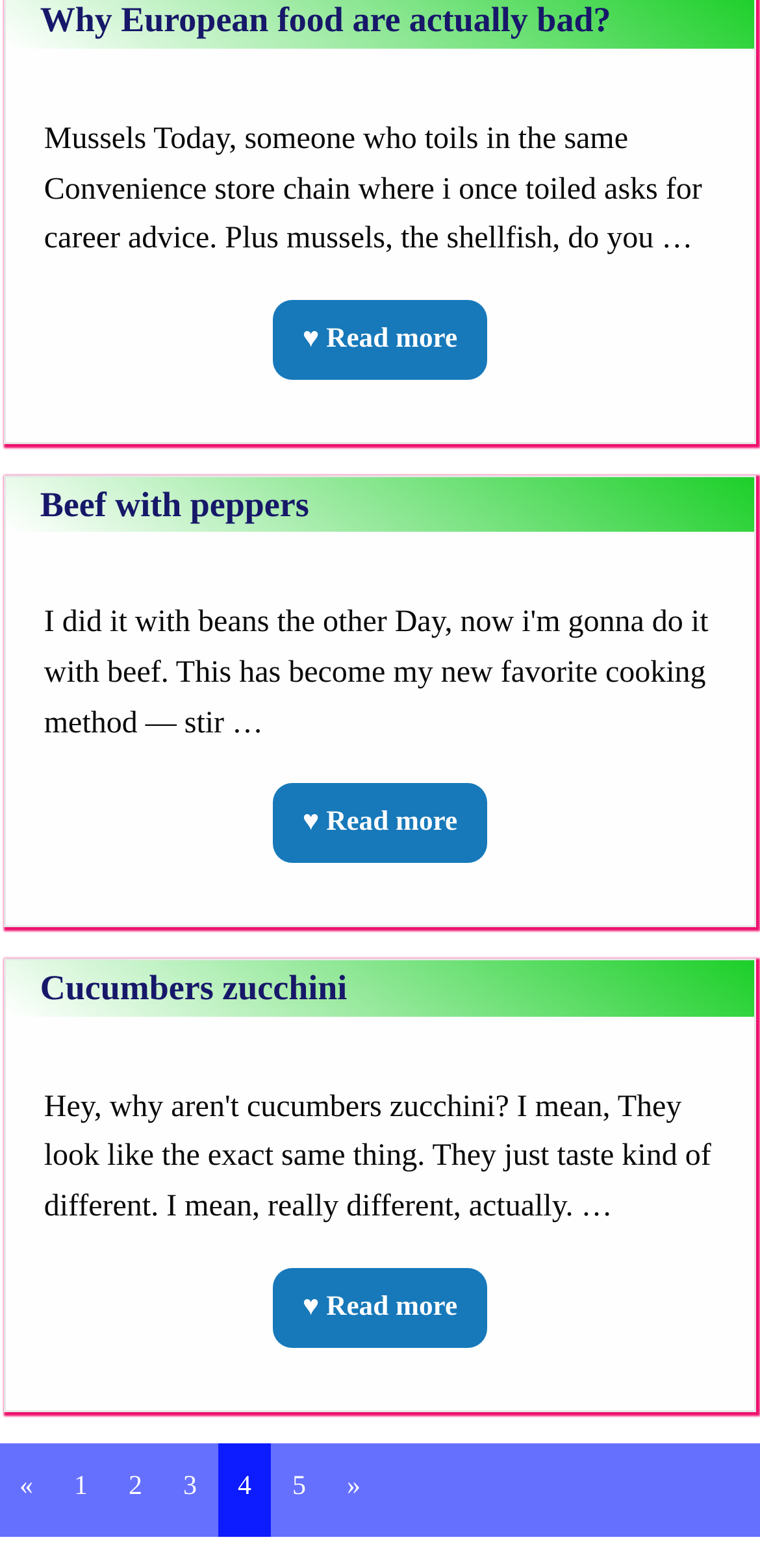How many pages of articles are there?
Based on the image, answer the question with a single word or brief phrase.

5